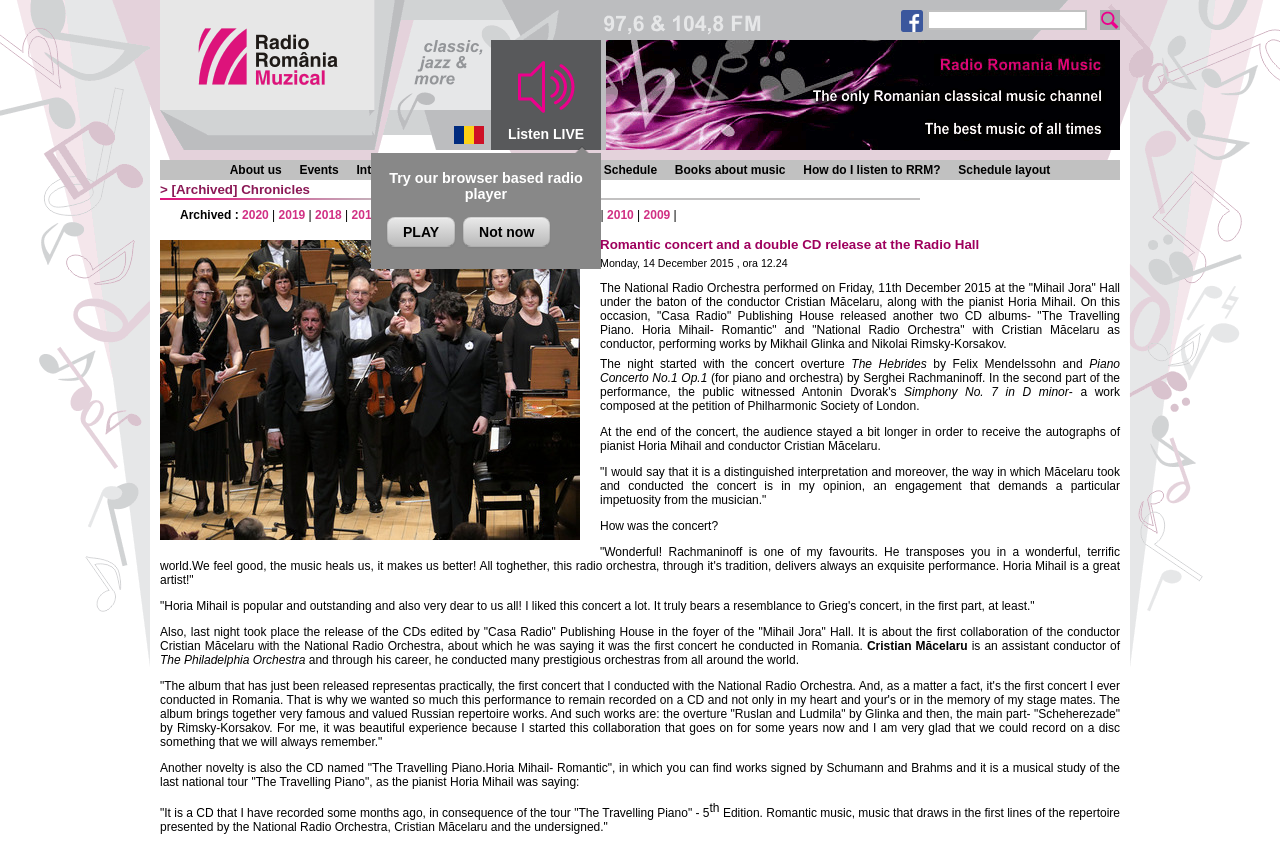What is the text on the button at the top of the page?
Answer the question with a single word or phrase by looking at the picture.

PLAY